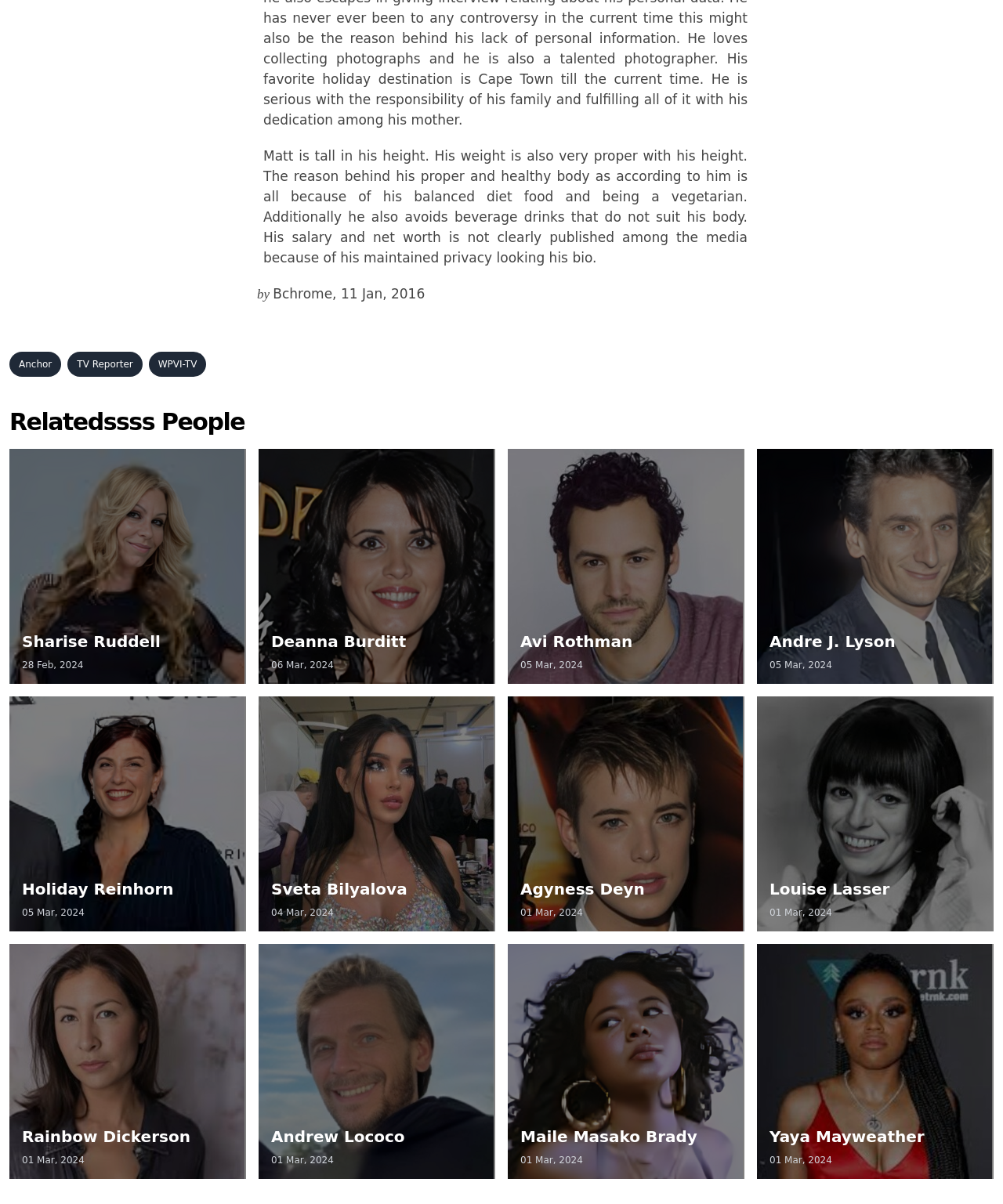Using the provided element description "Holiday Reinhorn 05 Mar, 2024", determine the bounding box coordinates of the UI element.

[0.009, 0.578, 0.245, 0.774]